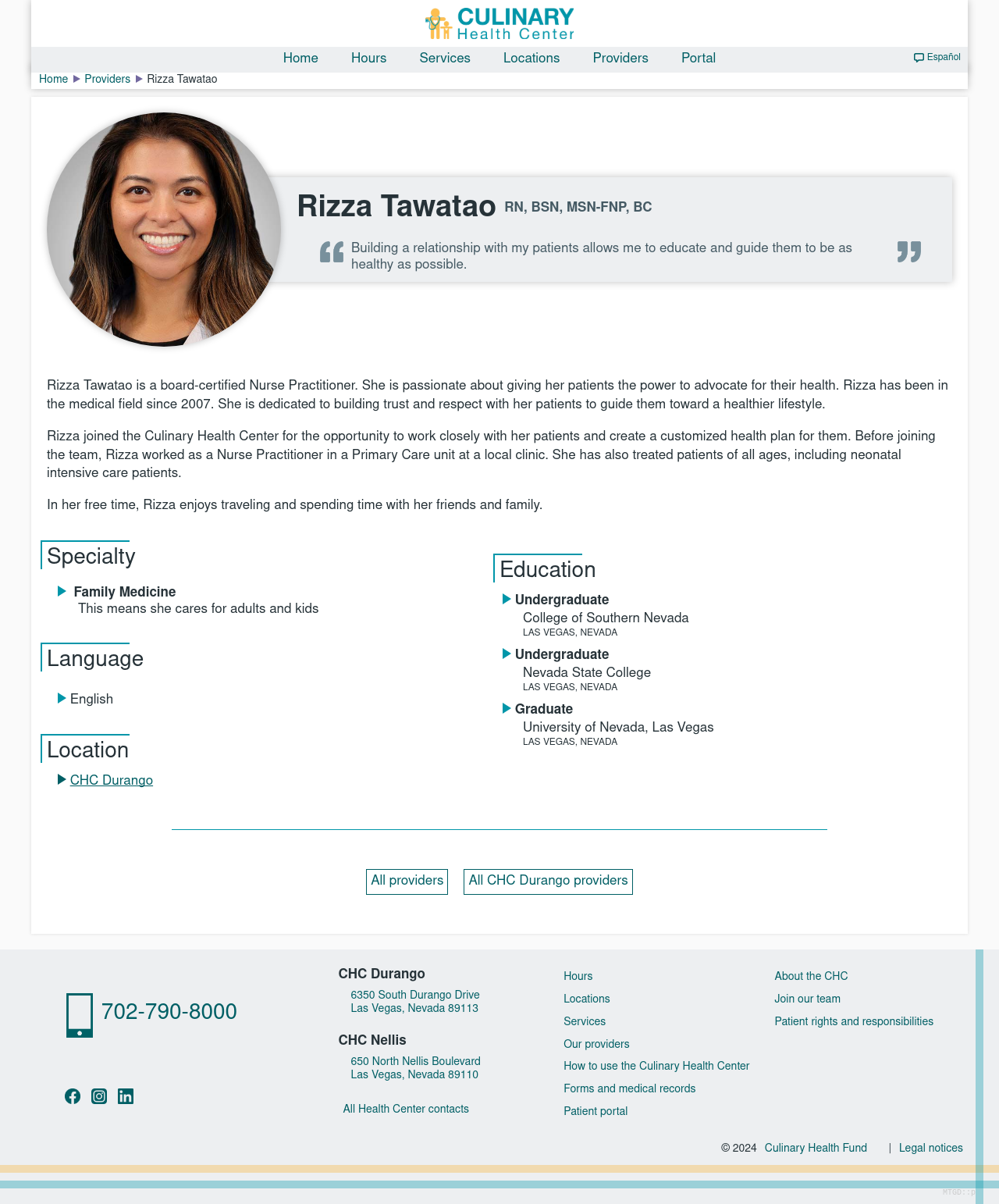Refer to the image and provide an in-depth answer to the question:
How long has Rizza Tawatao been in the medical field?

According to the webpage, Rizza Tawatao has been in the medical field since 2007, which is mentioned in the StaticText element with ID 65.